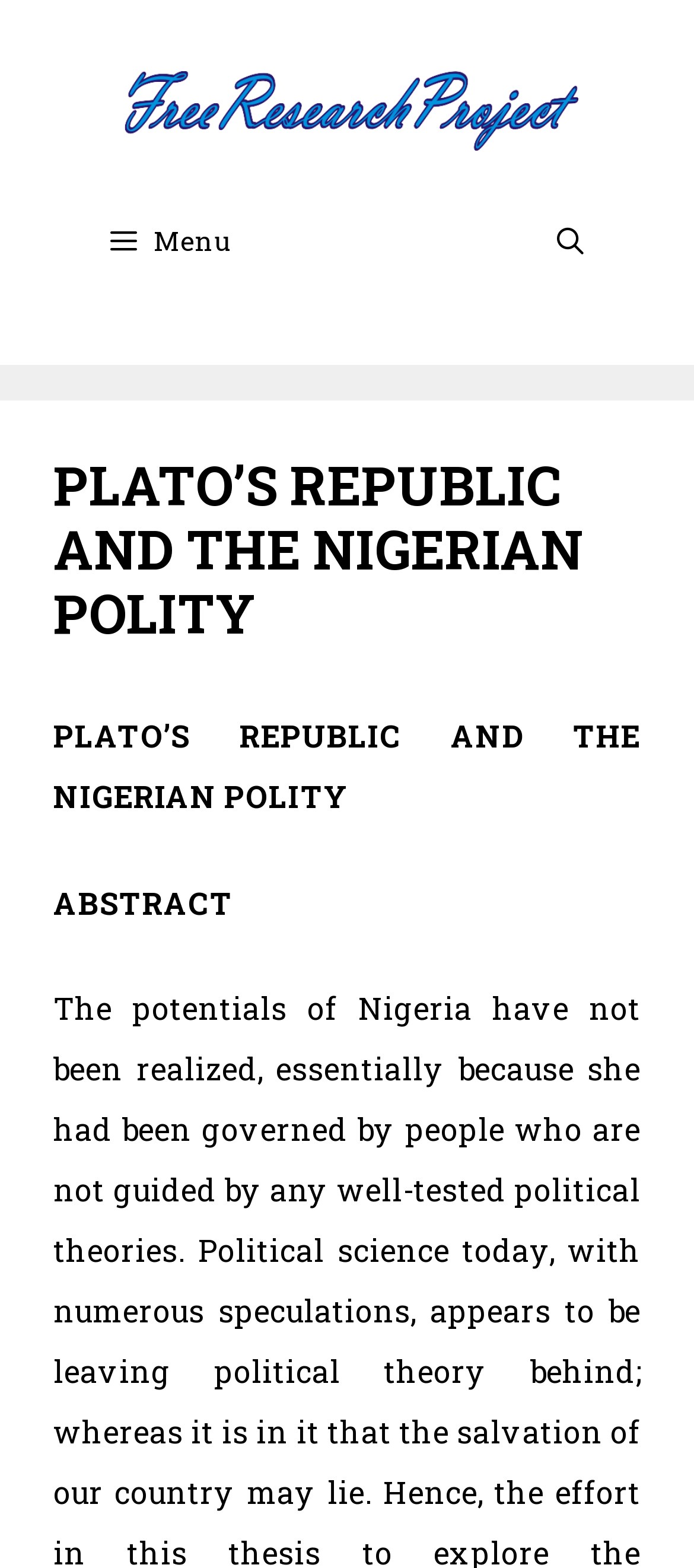Please respond in a single word or phrase: 
What is the category of the text 'ABSTRACT'?

Heading